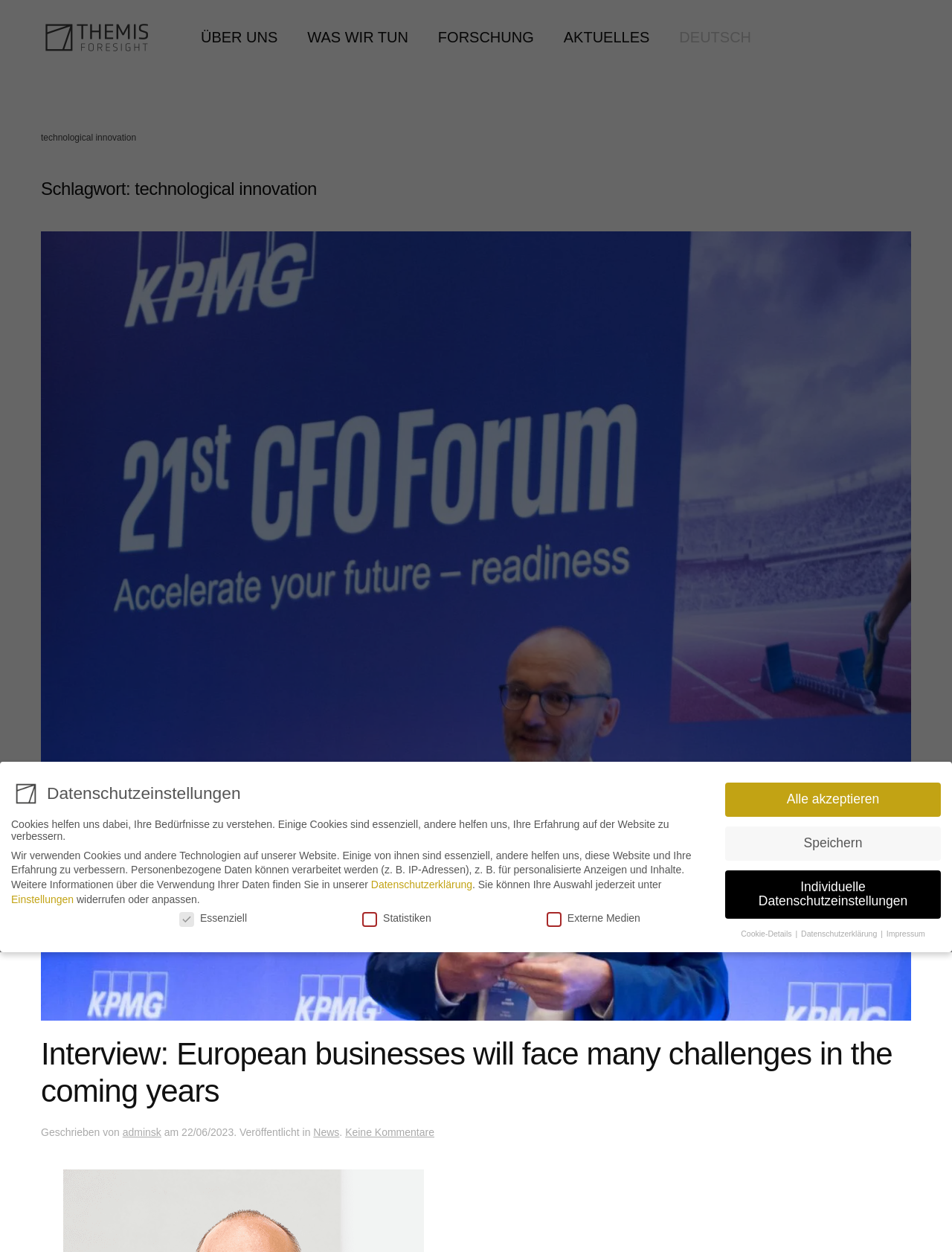Please determine the bounding box coordinates for the element with the description: "Home".

None